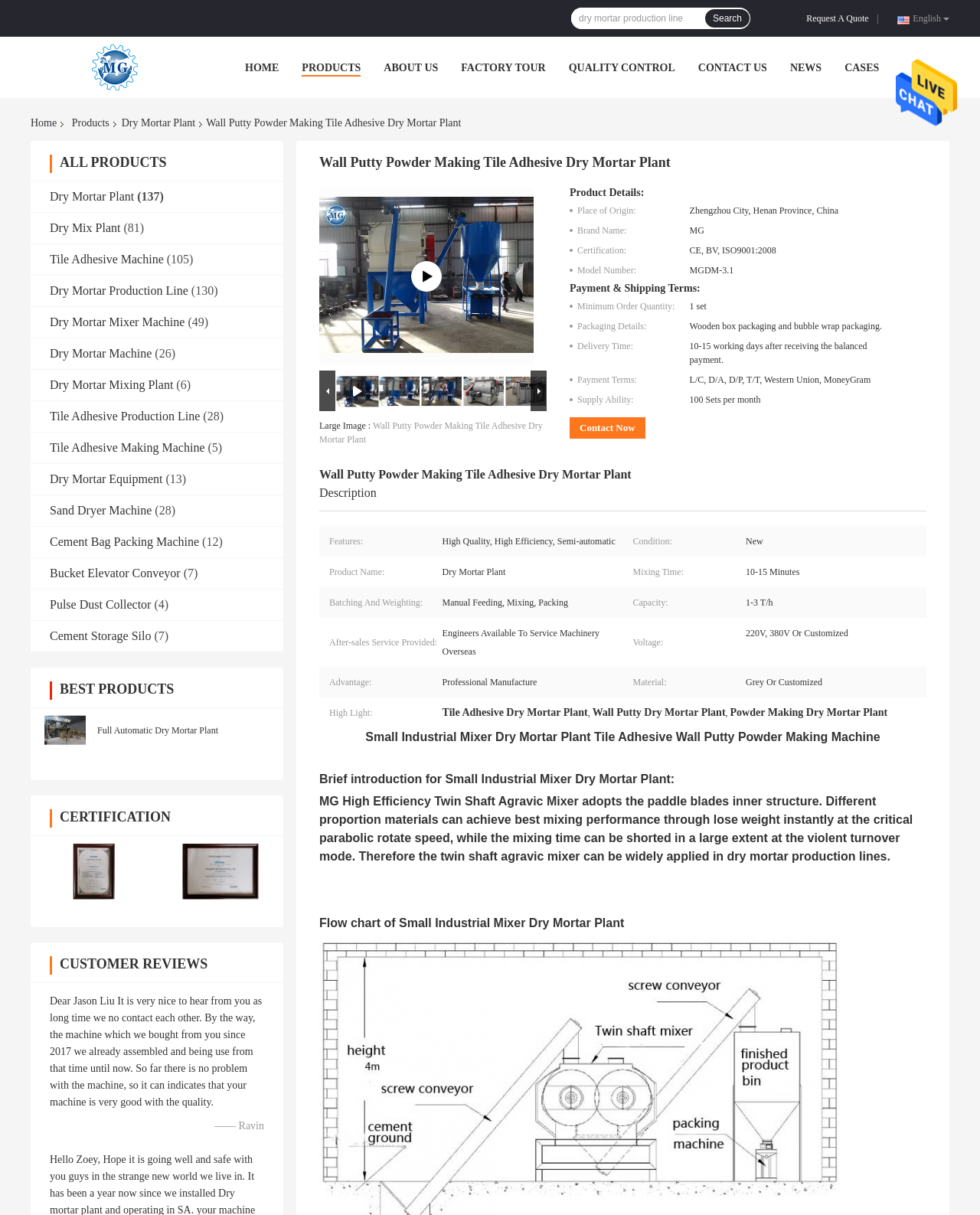Please specify the bounding box coordinates of the clickable region to carry out the following instruction: "View products". The coordinates should be four float numbers between 0 and 1, in the format [left, top, right, bottom].

[0.308, 0.051, 0.368, 0.06]